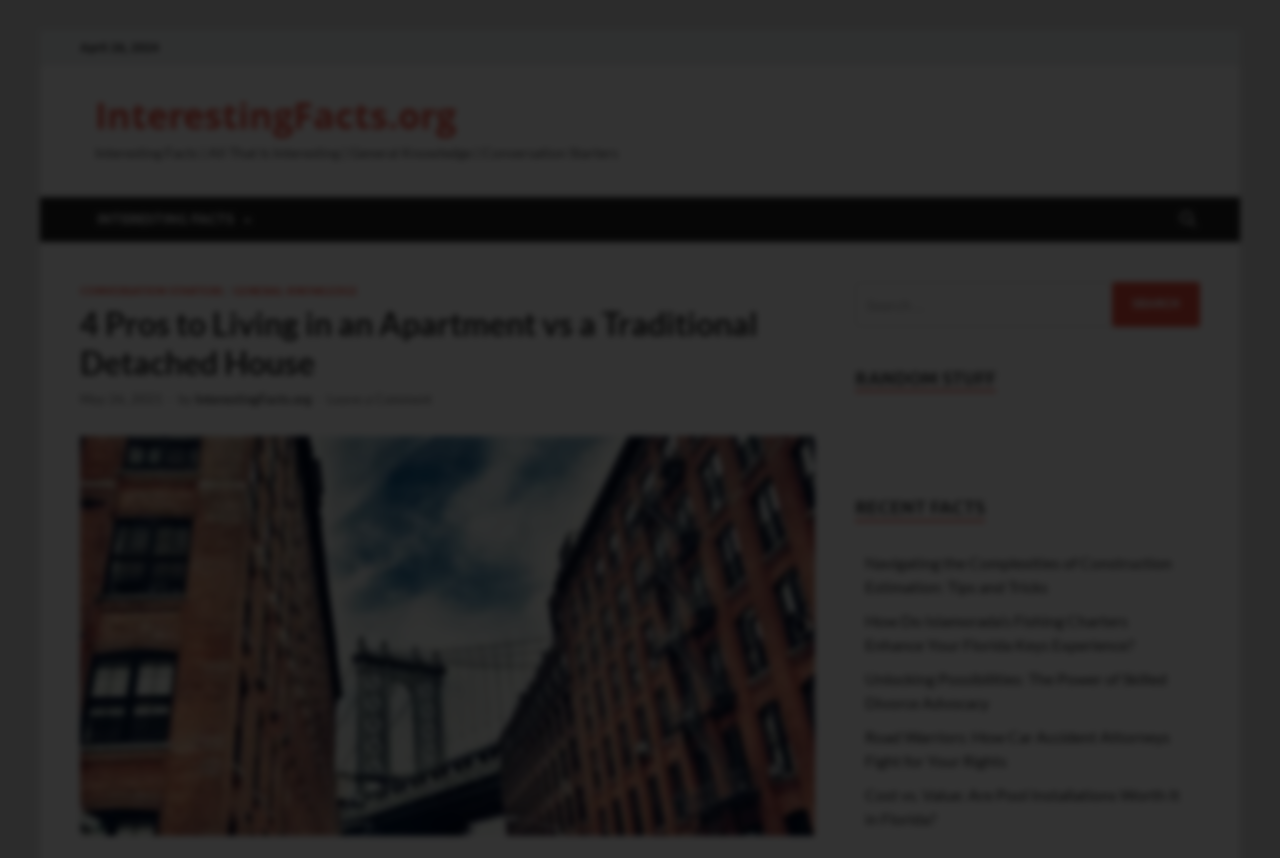Find the bounding box of the web element that fits this description: "General Knowledge".

[0.182, 0.331, 0.28, 0.347]